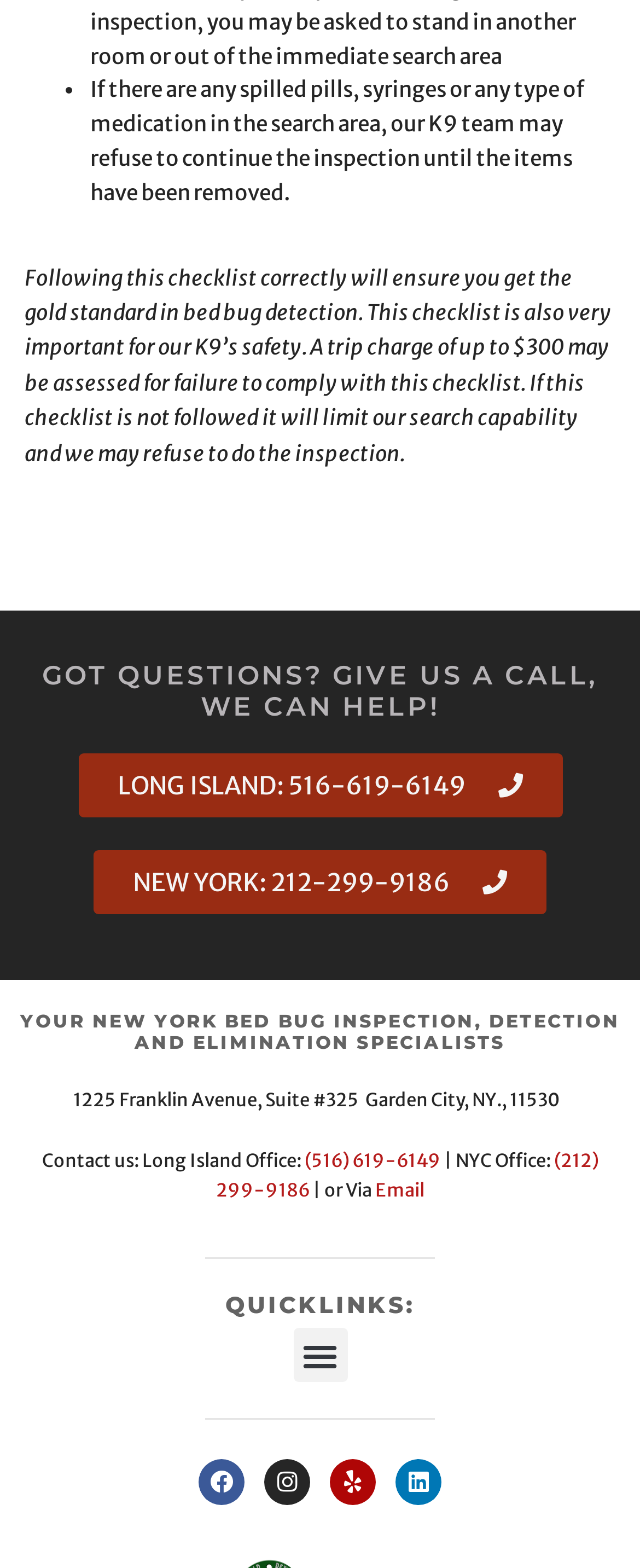What social media platforms does the company have?
Please provide a detailed and thorough answer to the question.

The social media platforms can be found in the link elements, which are located at the bottom of the webpage and are represented by their respective icons.